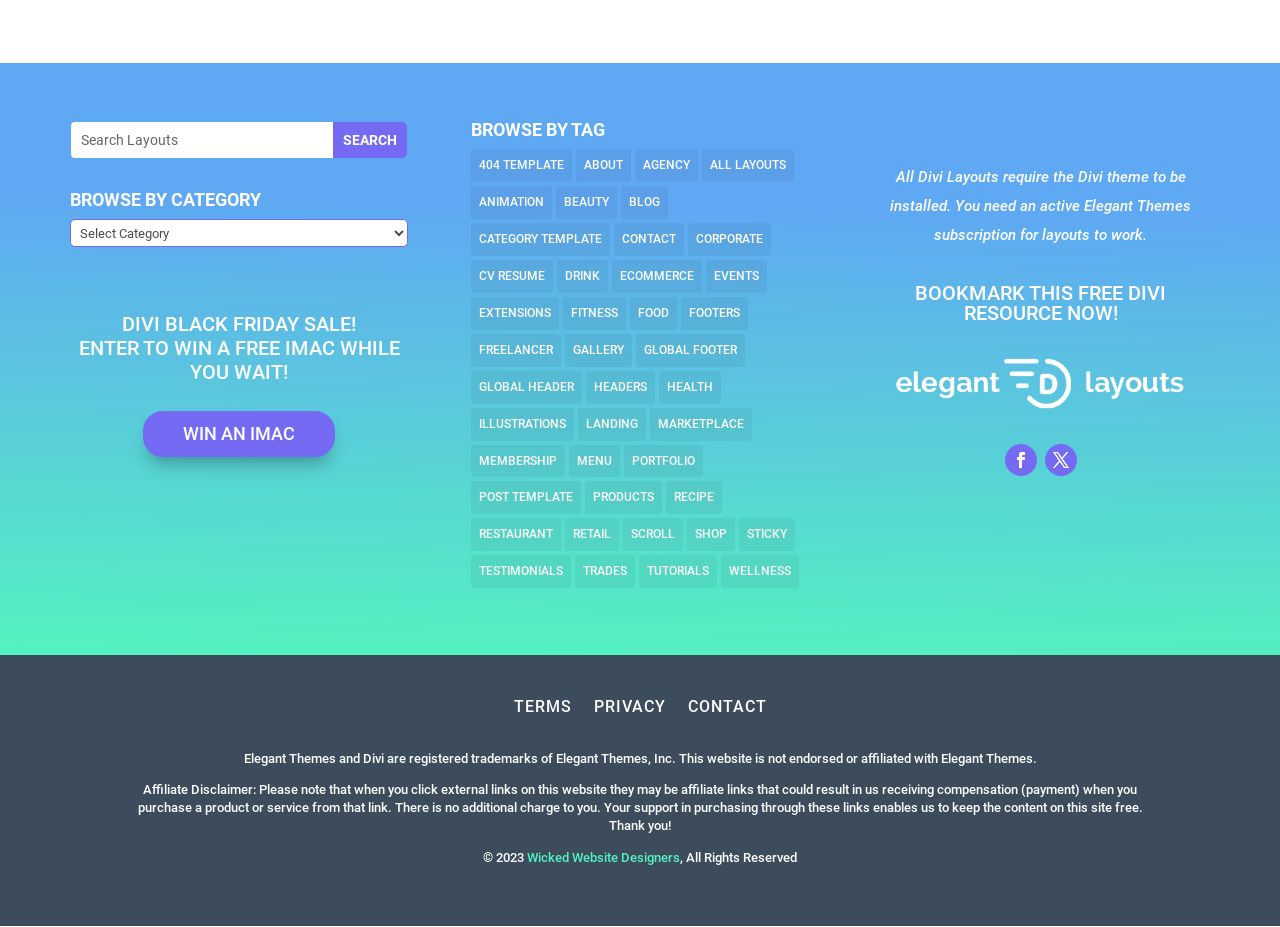Provide a single word or phrase to answer the given question: 
What is the search button text?

SEARCH